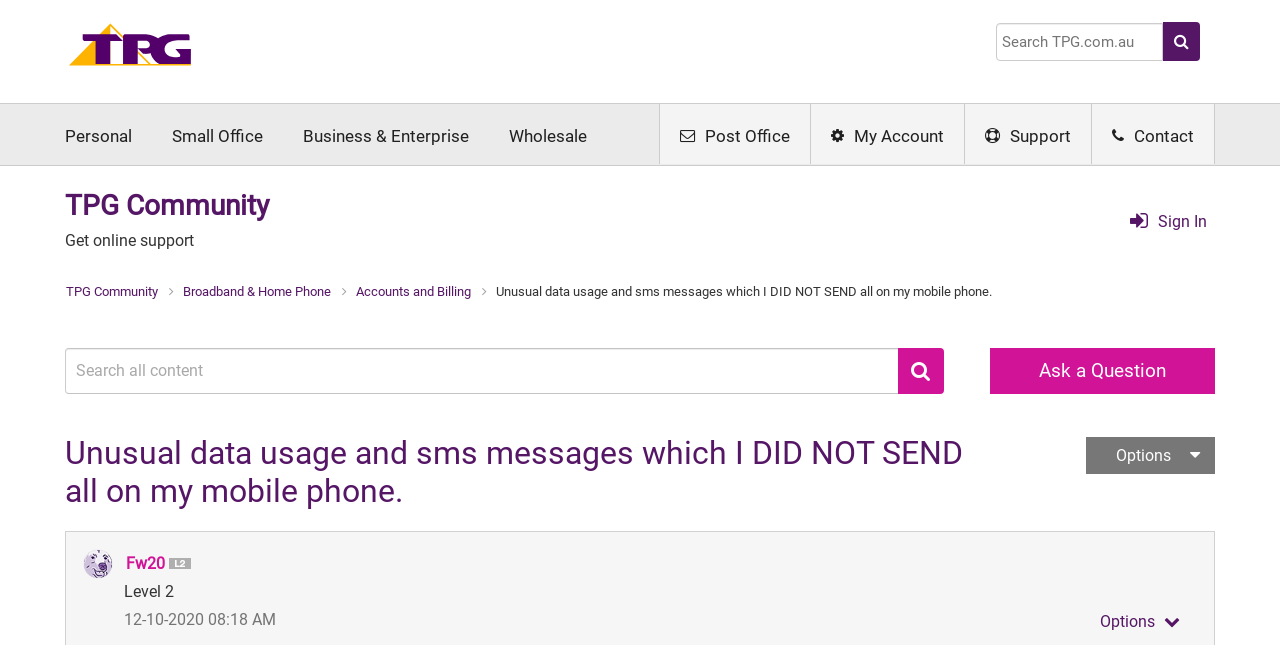Can you show the bounding box coordinates of the region to click on to complete the task described in the instruction: "View My Account"?

[0.633, 0.161, 0.753, 0.254]